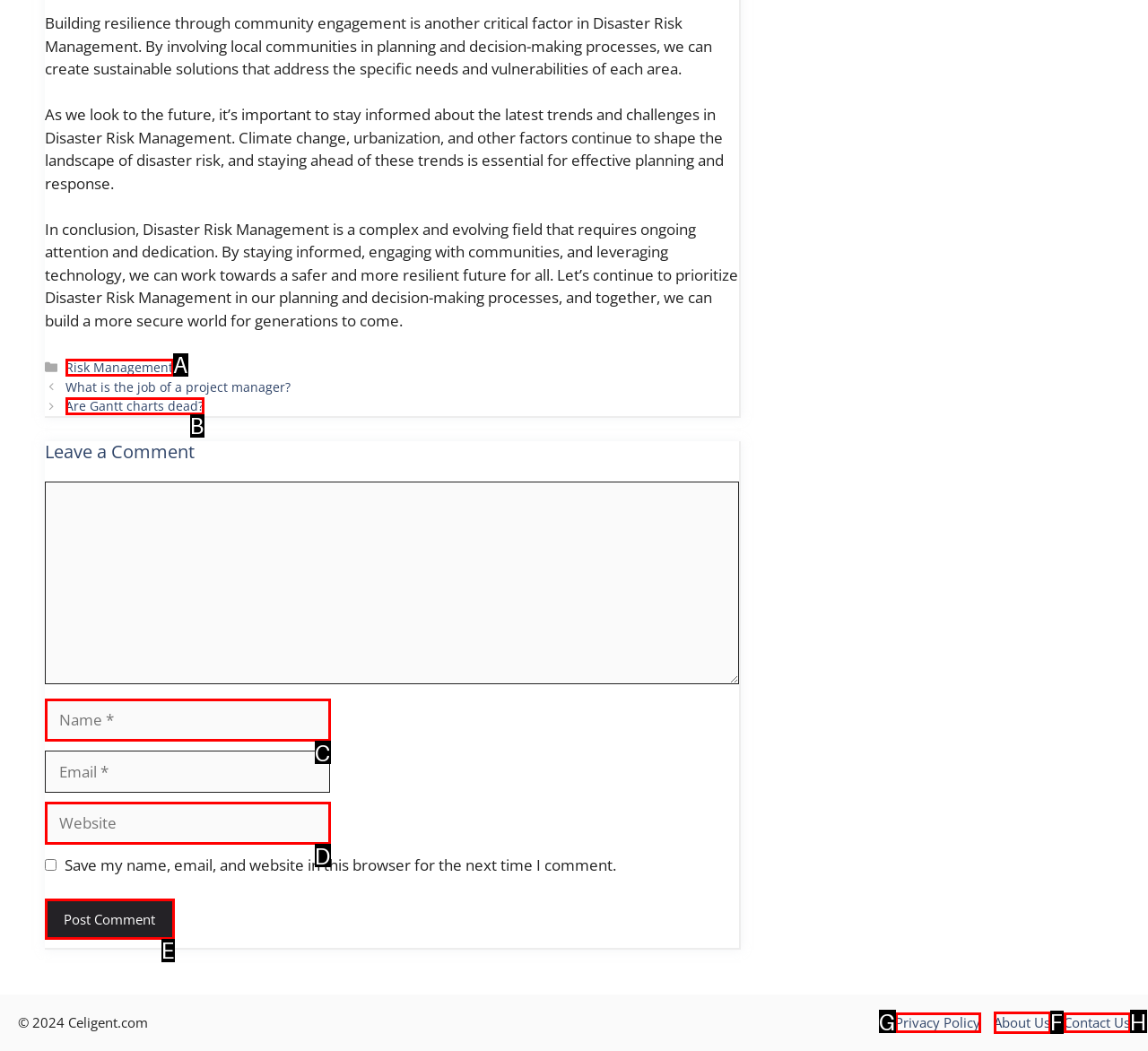Please indicate which HTML element to click in order to fulfill the following task: Click the 'About Us' link Respond with the letter of the chosen option.

F